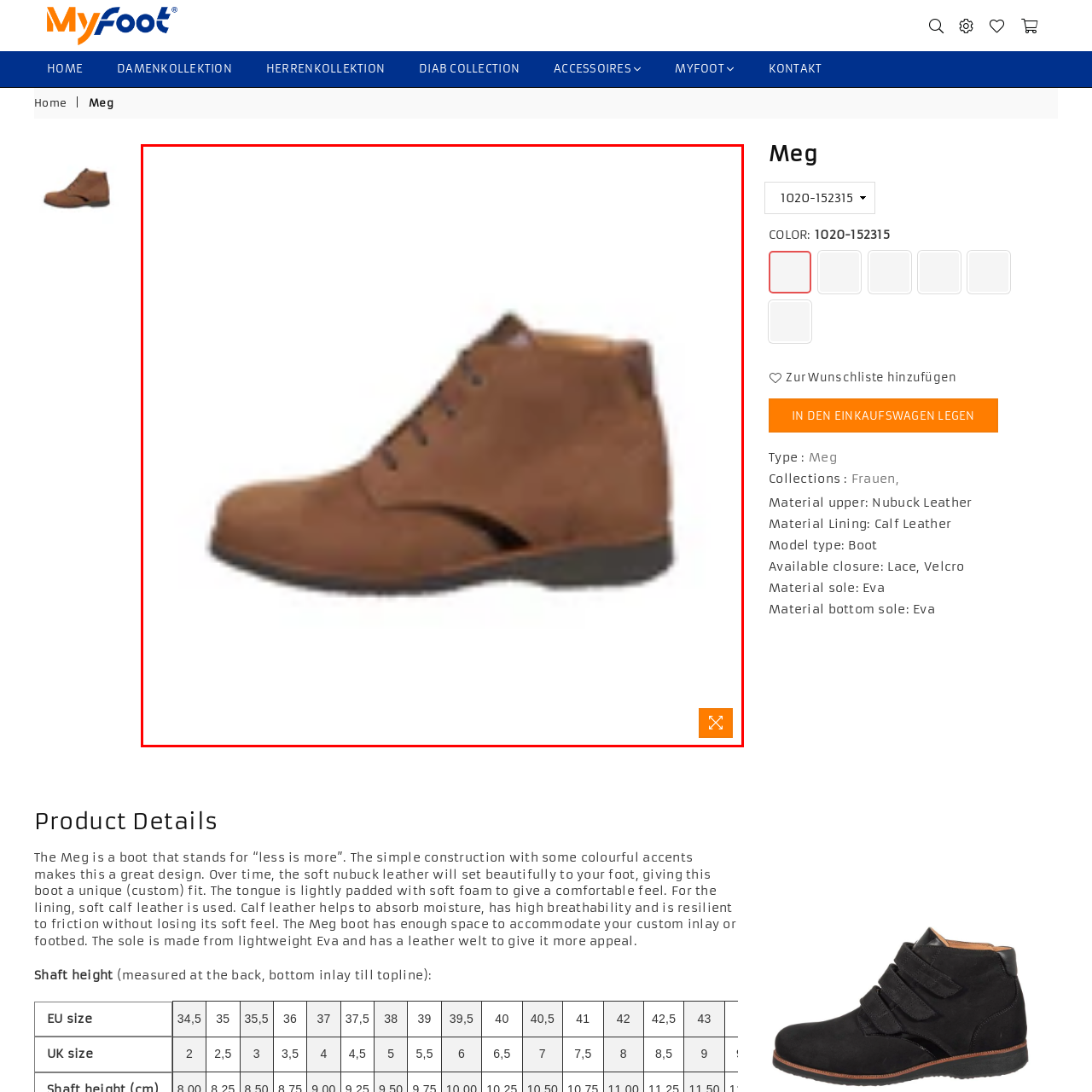What type of sole does the boot have?
Pay attention to the image within the red bounding box and answer using just one word or a concise phrase.

Solid rubber